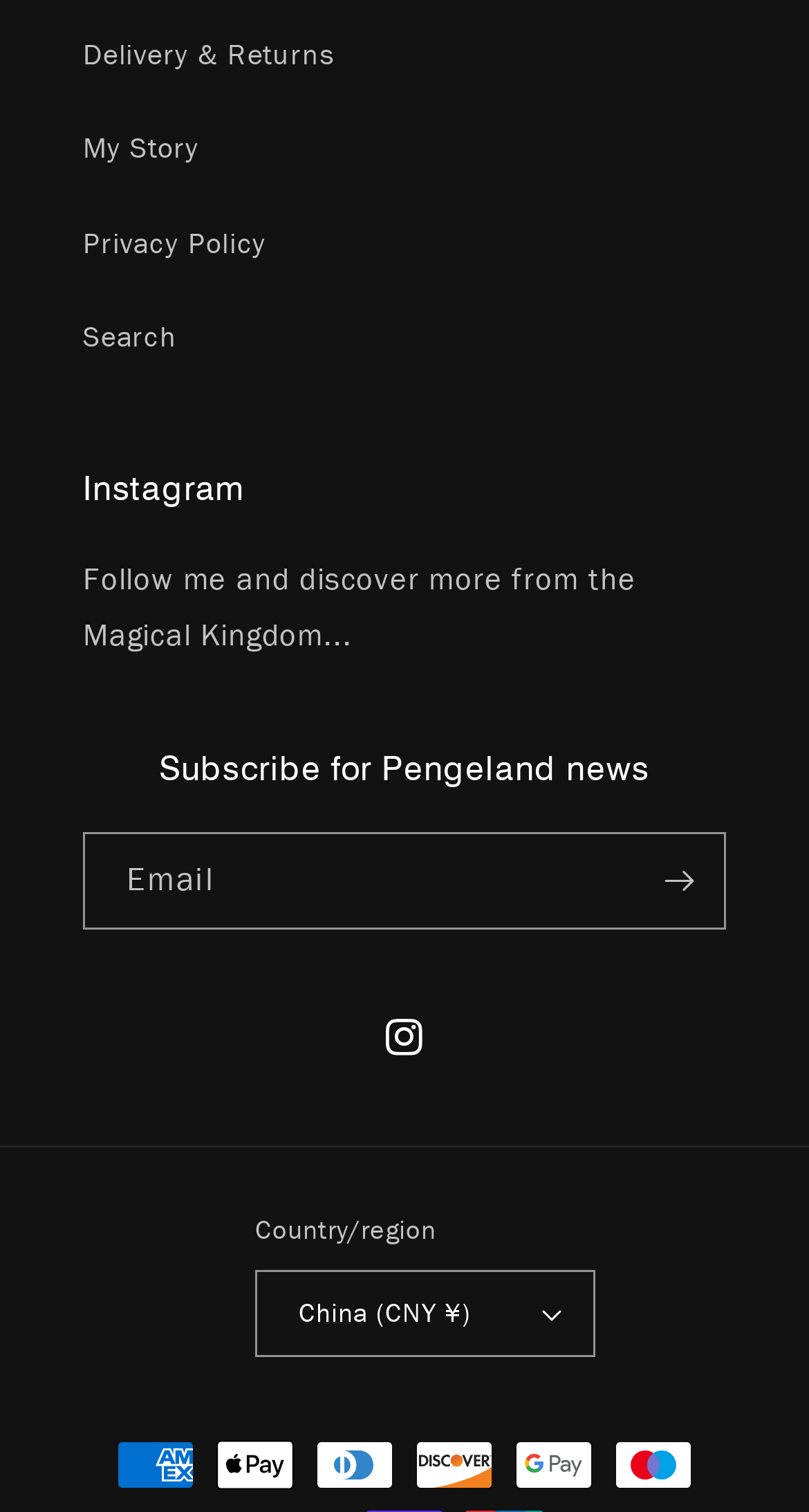Please identify the bounding box coordinates of the element's region that needs to be clicked to fulfill the following instruction: "Follow on Instagram". The bounding box coordinates should consist of four float numbers between 0 and 1, i.e., [left, top, right, bottom].

[0.444, 0.655, 0.556, 0.716]